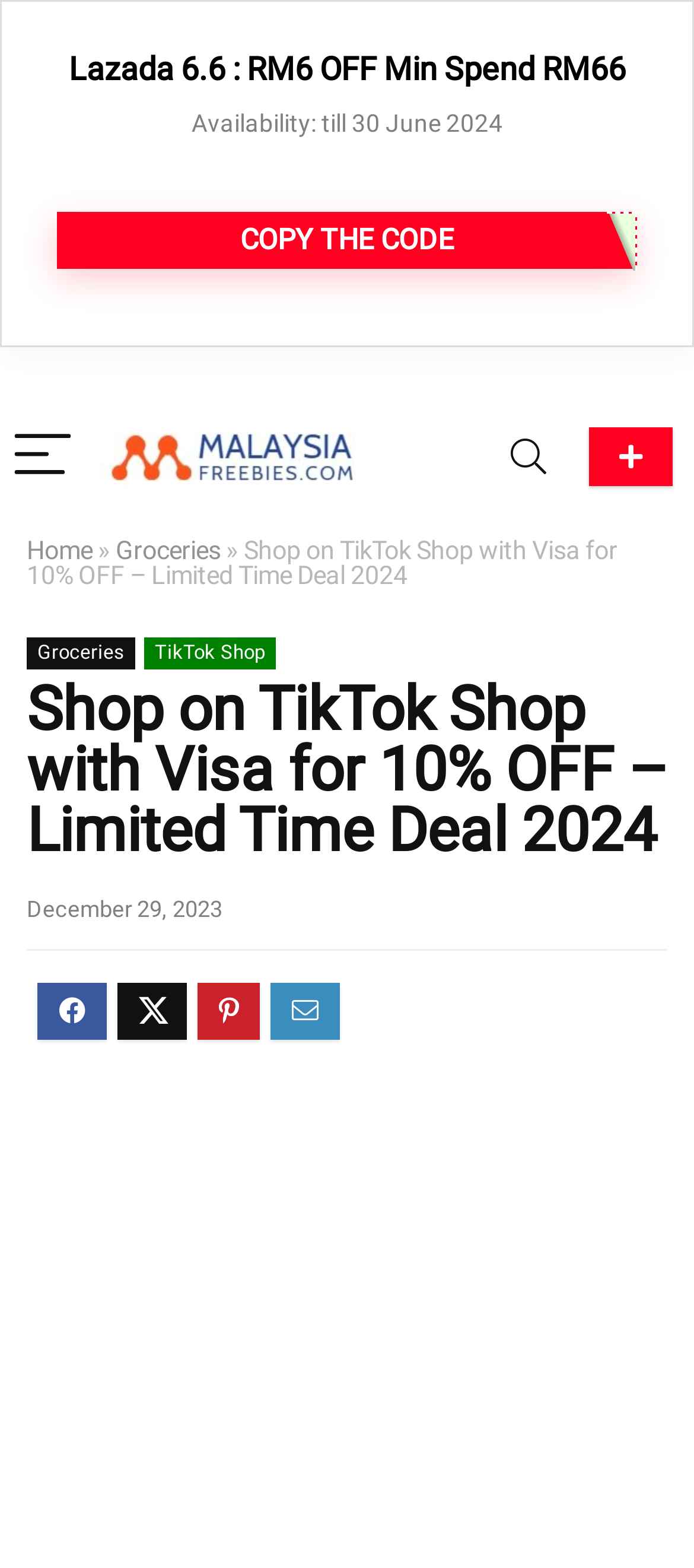What is the website's name?
Offer a detailed and exhaustive answer to the question.

The webpage's logo and branding suggest that the website's name is MalaysiaFreebies.com, which appears to be a platform that aggregates deals and promotions for users in Malaysia.